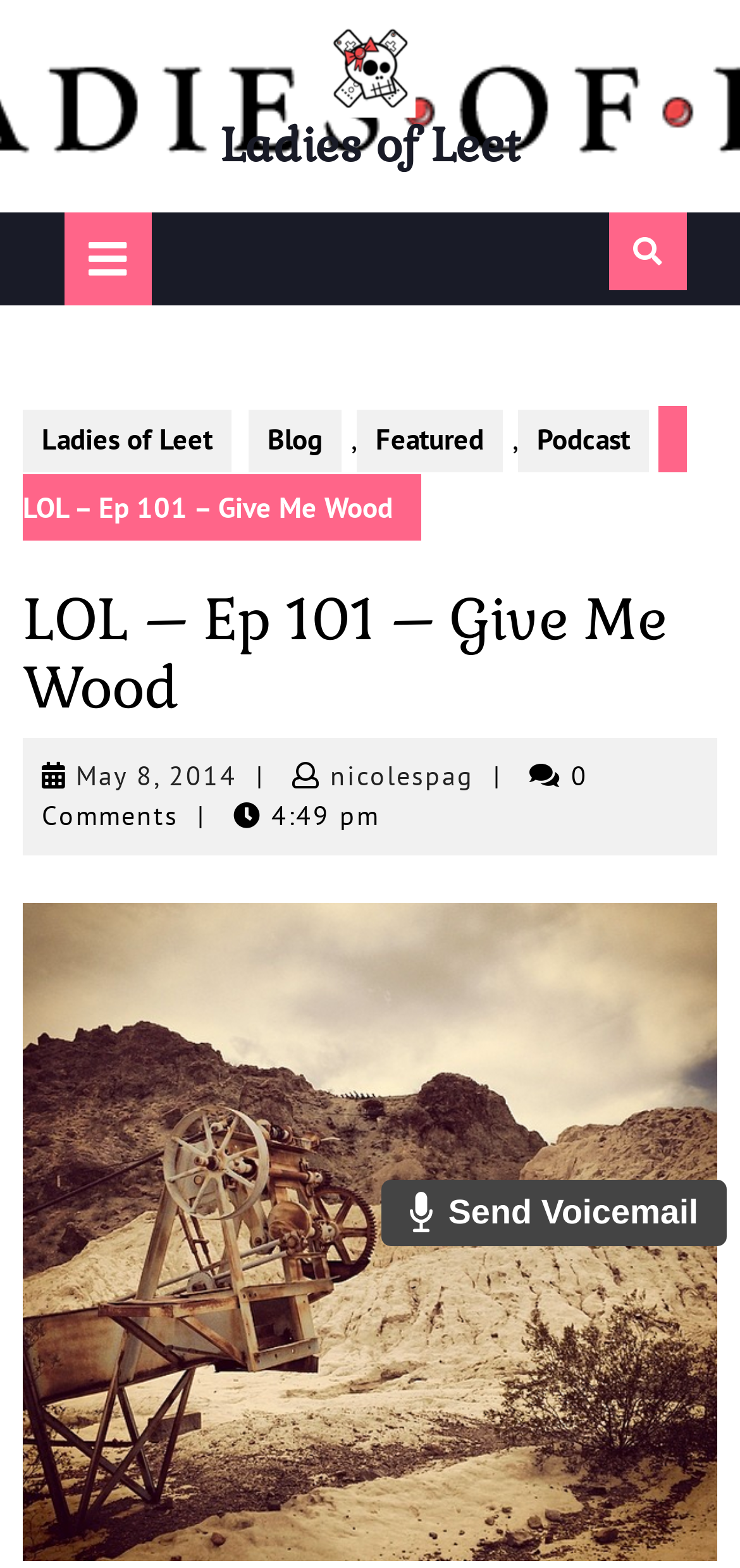Find the bounding box coordinates of the clickable area required to complete the following action: "Click on the Ladies of Leet logo".

[0.438, 0.011, 0.562, 0.075]